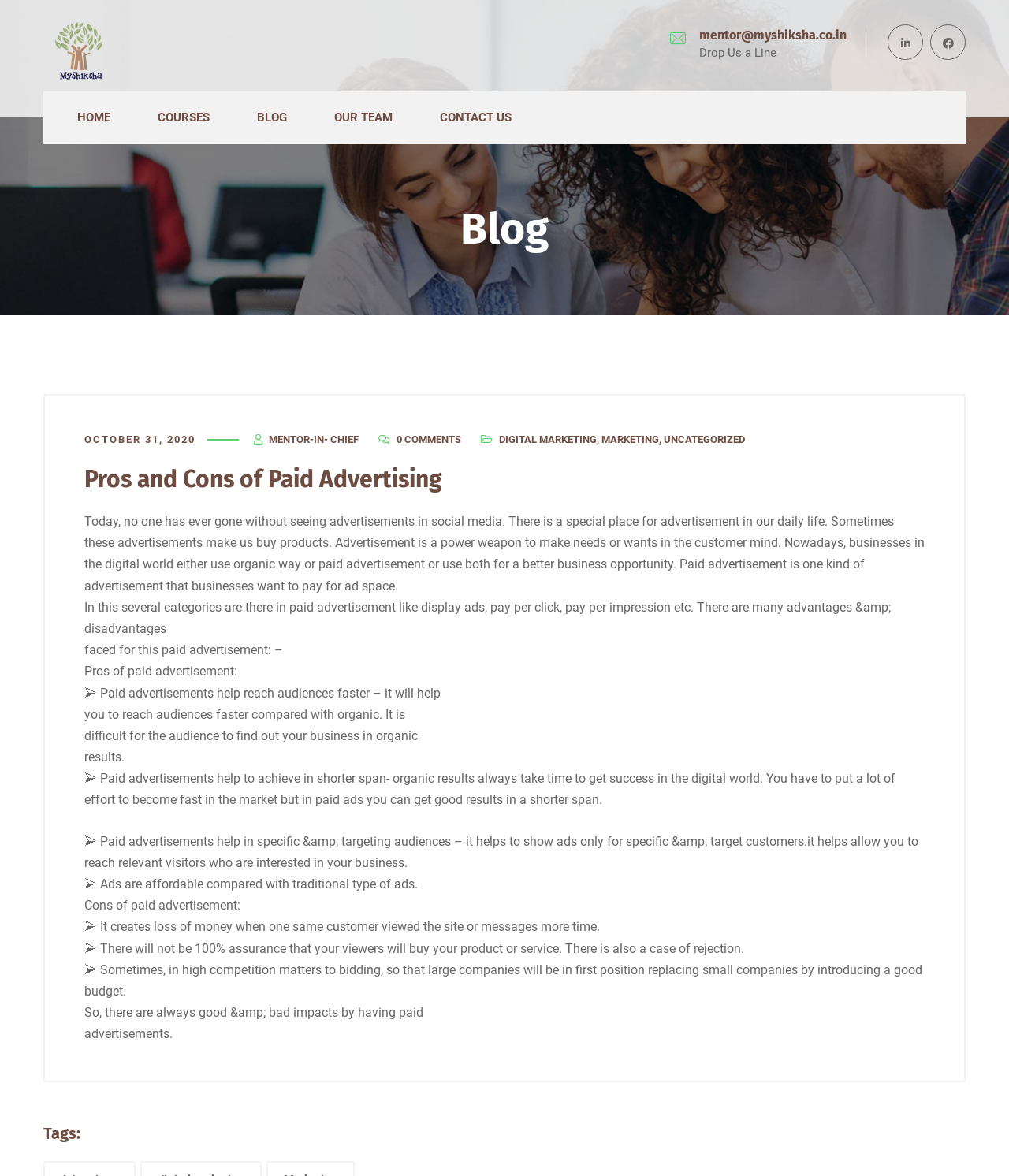Carefully examine the image and provide an in-depth answer to the question: What is the disadvantage of paid advertisements?

One of the disadvantages of paid advertisements mentioned in the article is that it creates a loss of money when one same customer viewed the site or messages more times, which can be found in the section 'Cons of paid advertisement'.